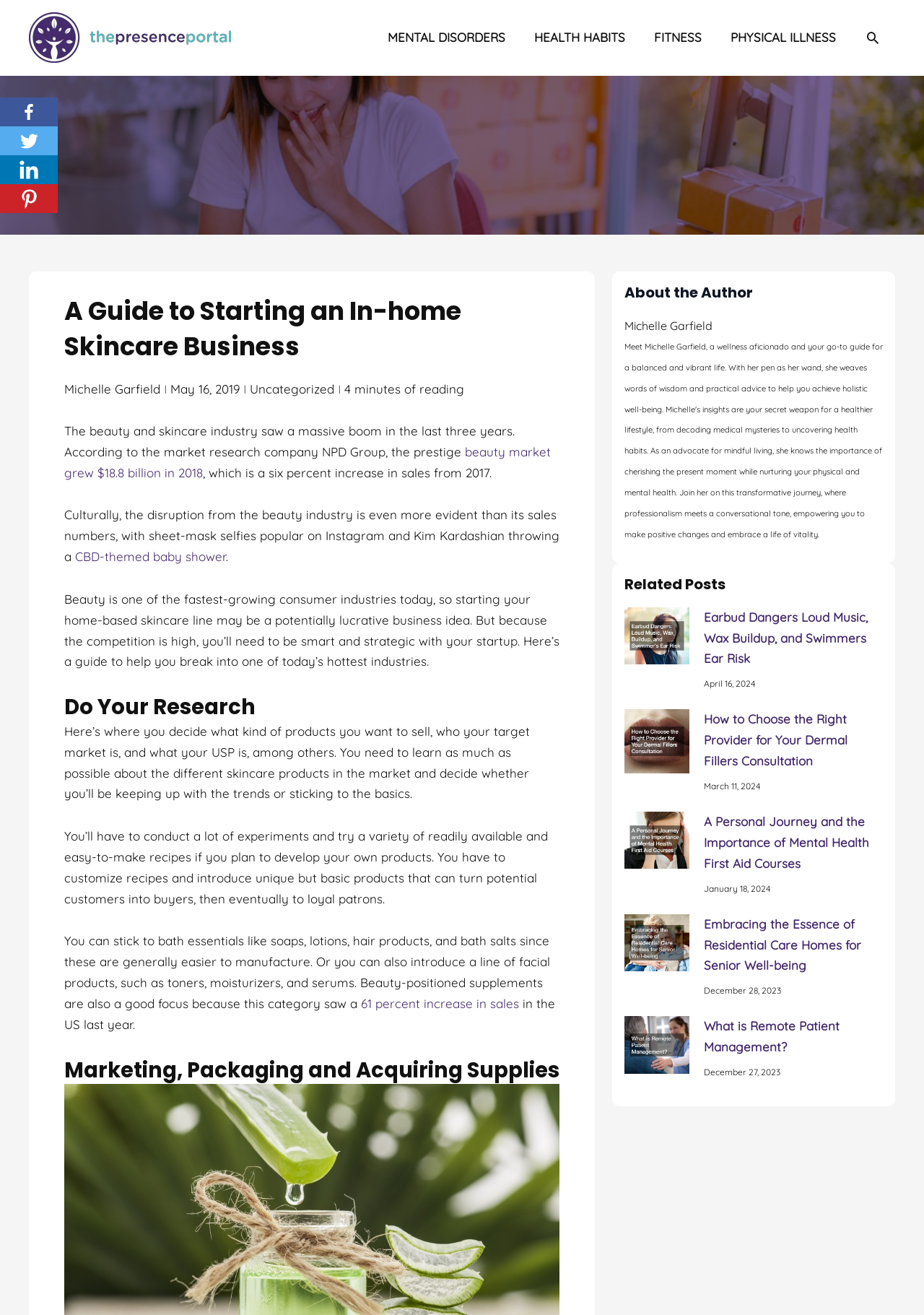What is the growth rate of the beauty market in 2018?
Using the image as a reference, give an elaborate response to the question.

The growth rate of the beauty market in 2018 is mentioned in the article, which states that 'the prestige beauty market grew $18.8 billion in 2018, which is a six percent increase in sales from 2017.' The text is a static text element with a bounding box coordinate of [0.22, 0.353, 0.532, 0.365].